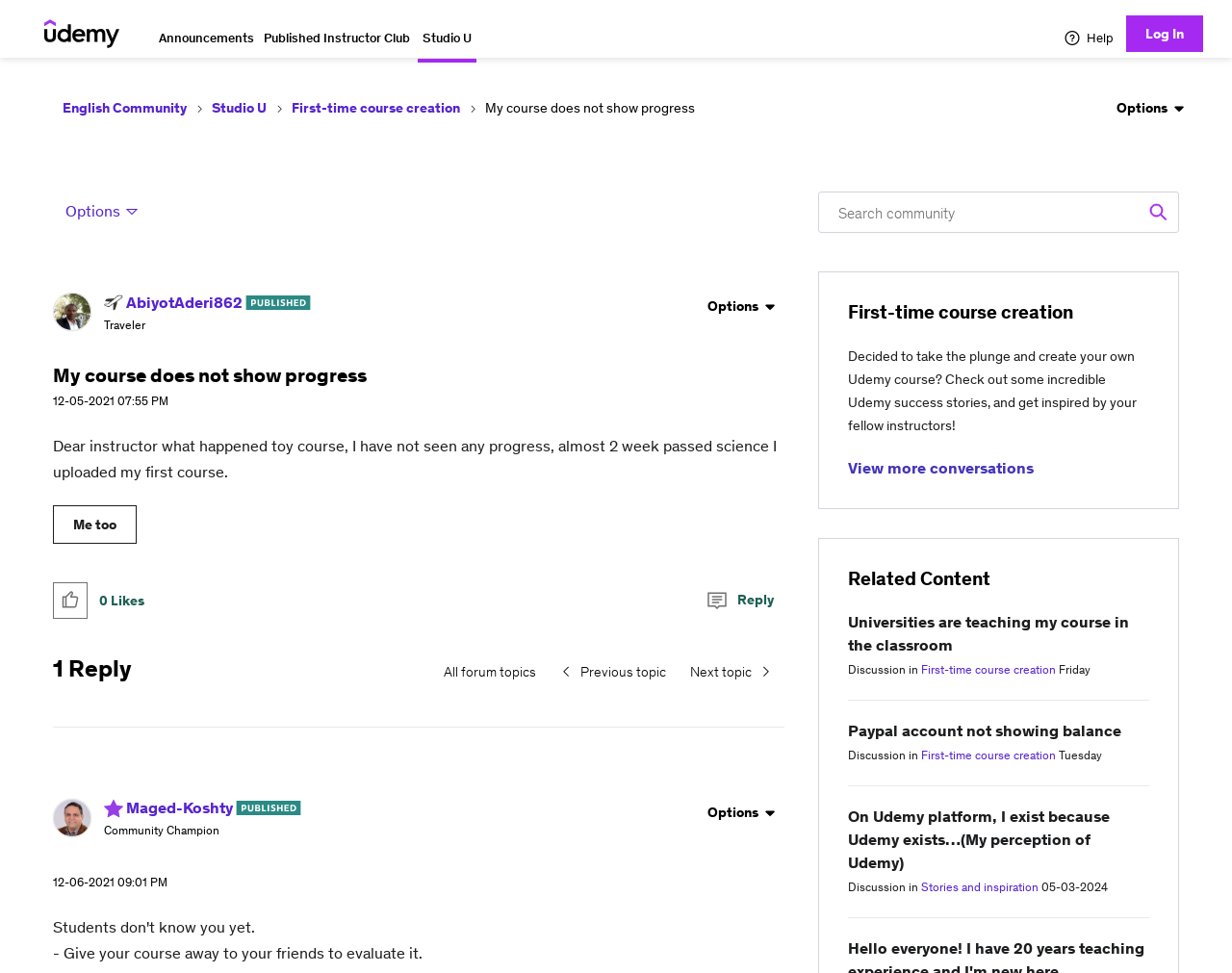Provide the bounding box coordinates of the area you need to click to execute the following instruction: "Reply to the post".

[0.598, 0.607, 0.628, 0.625]